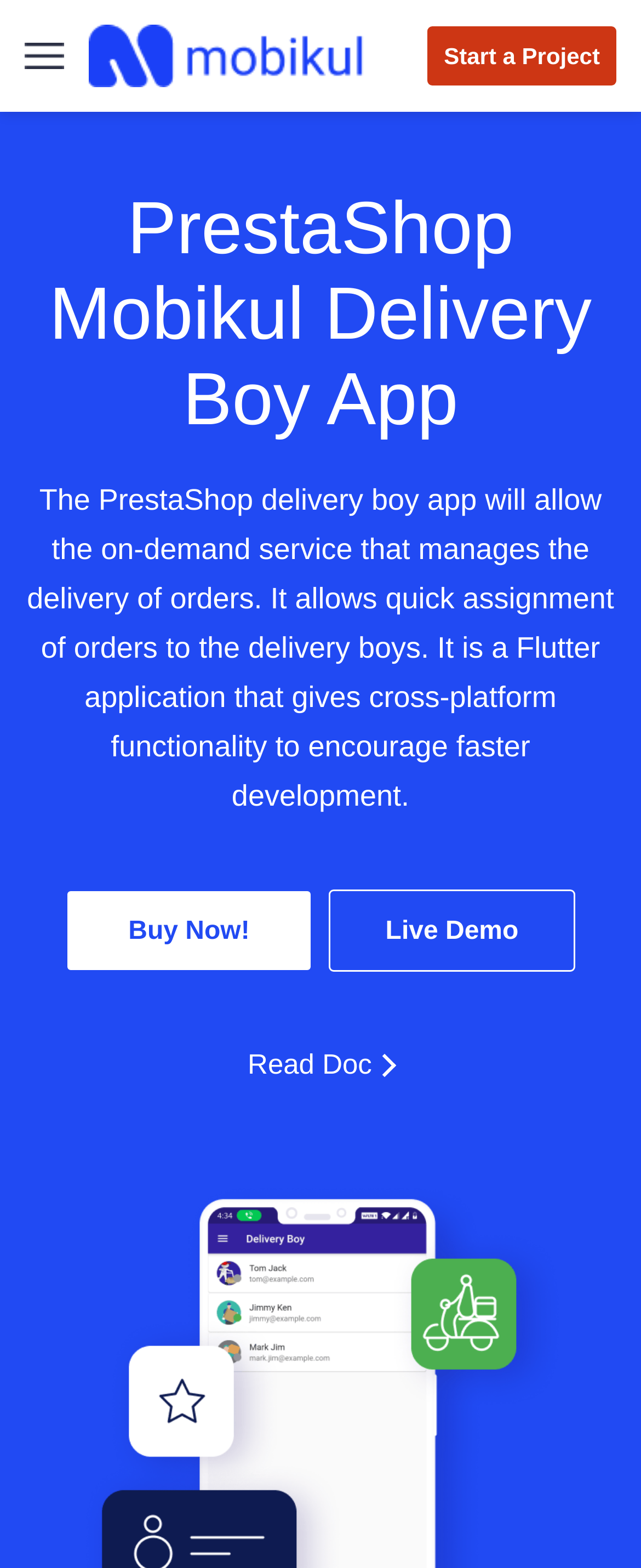What type of application is the PrestaShop Mobikul Delivery Boy App?
Provide a detailed answer to the question using information from the image.

According to the webpage, the PrestaShop Mobikul Delivery Boy App is a Flutter application, which means it is built using the Flutter framework and provides cross-platform functionality.